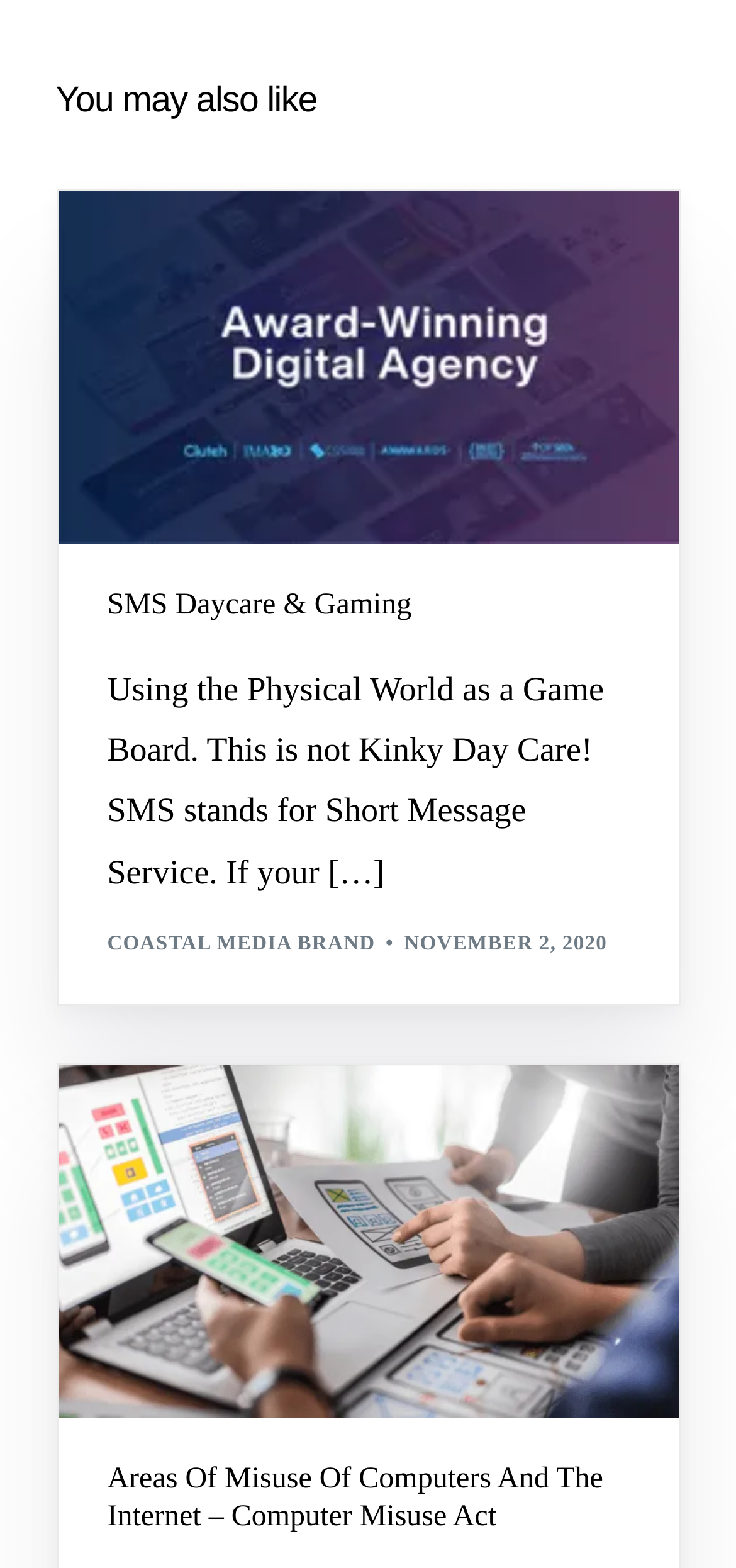How many articles are listed?
Look at the image and respond with a single word or a short phrase.

2